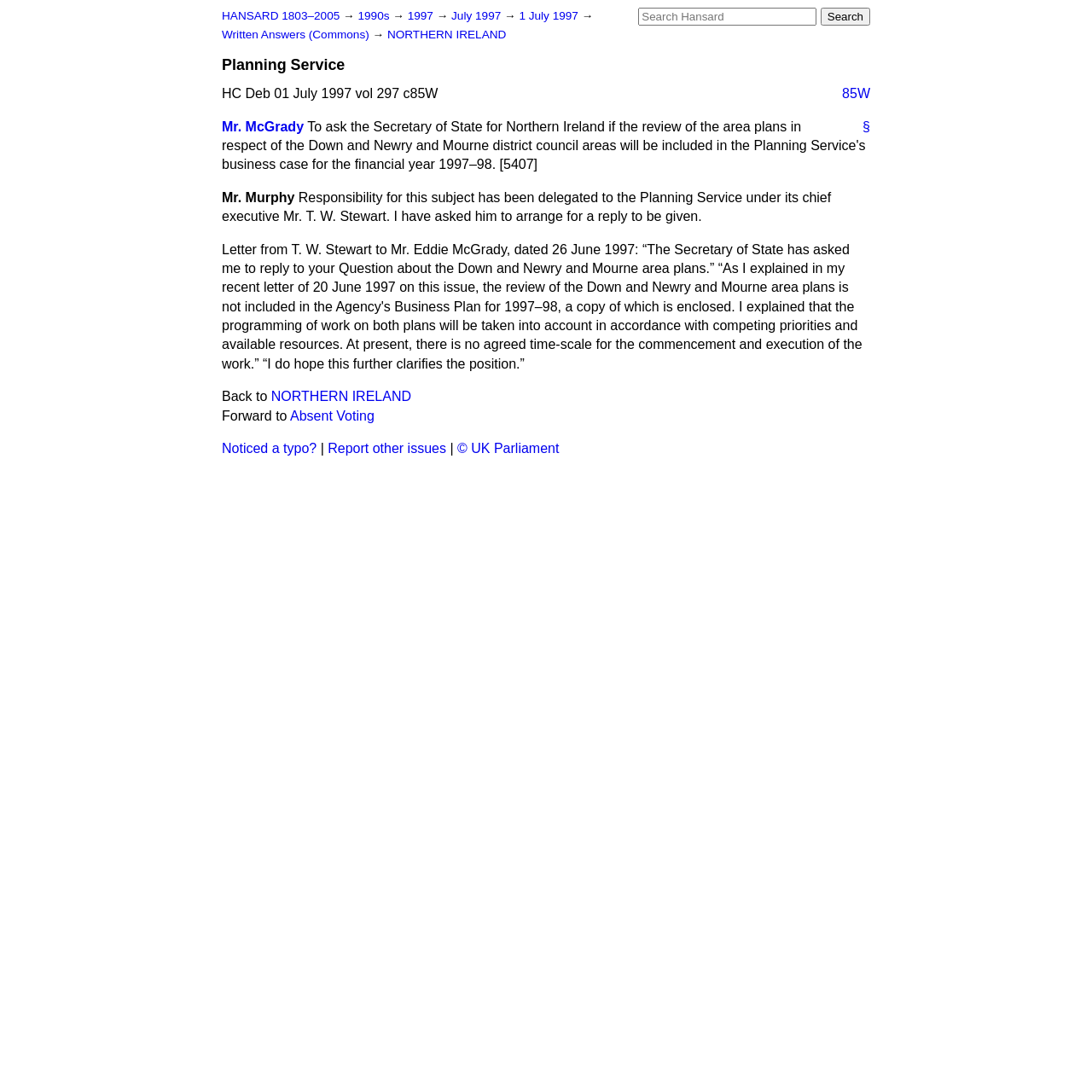Please locate the bounding box coordinates of the element that should be clicked to complete the given instruction: "Read about 'Alchemisten blau/rot'".

None